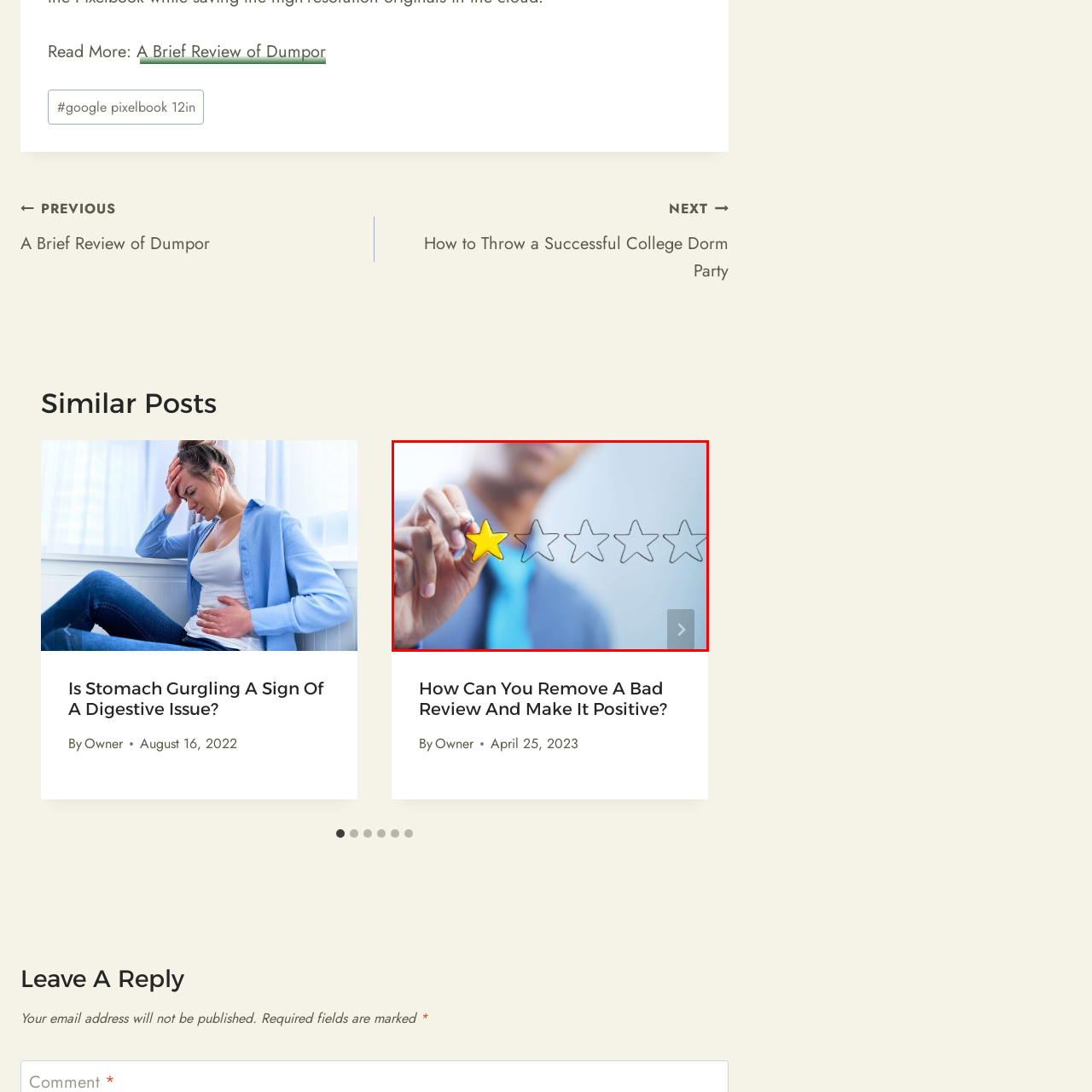What is the background of the image?
Look closely at the image highlighted by the red bounding box and give a comprehensive answer to the question.

The background of the image is softly blurred, which highlights the subject's hand and the stars, symbolizing the importance of feedback in business or consumer experiences.